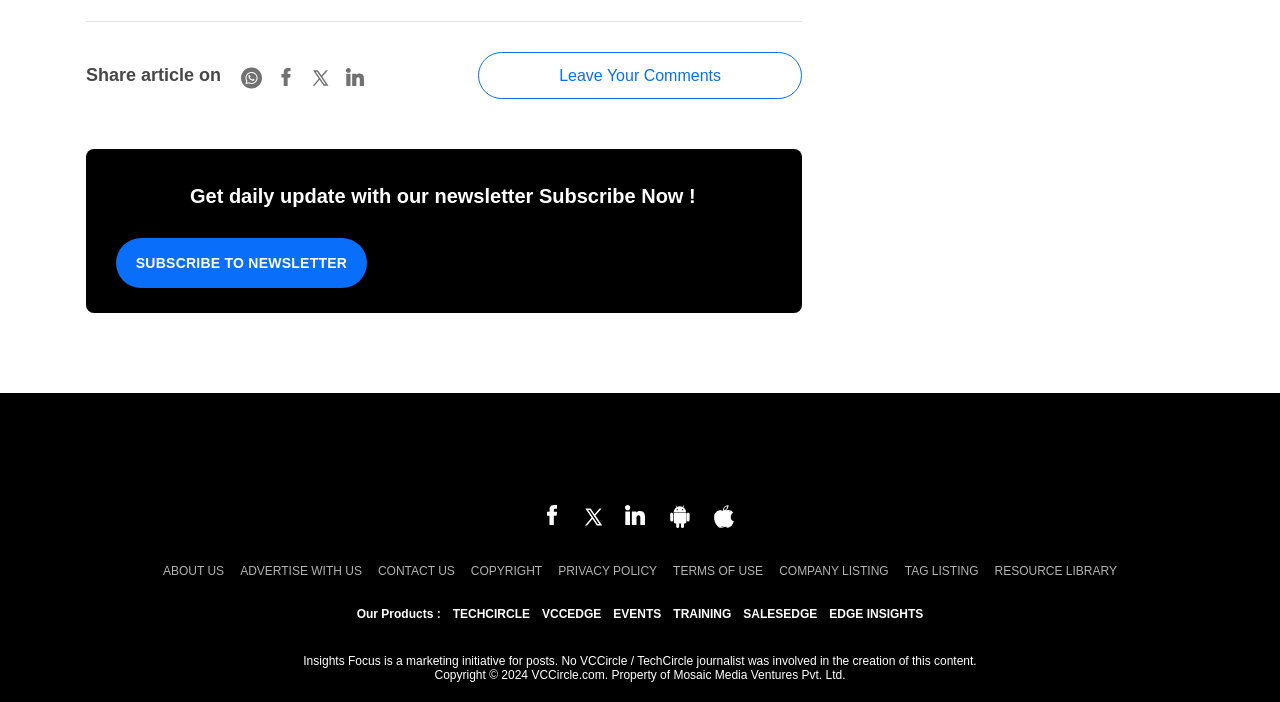Could you indicate the bounding box coordinates of the region to click in order to complete this instruction: "Read reviews for this product".

None